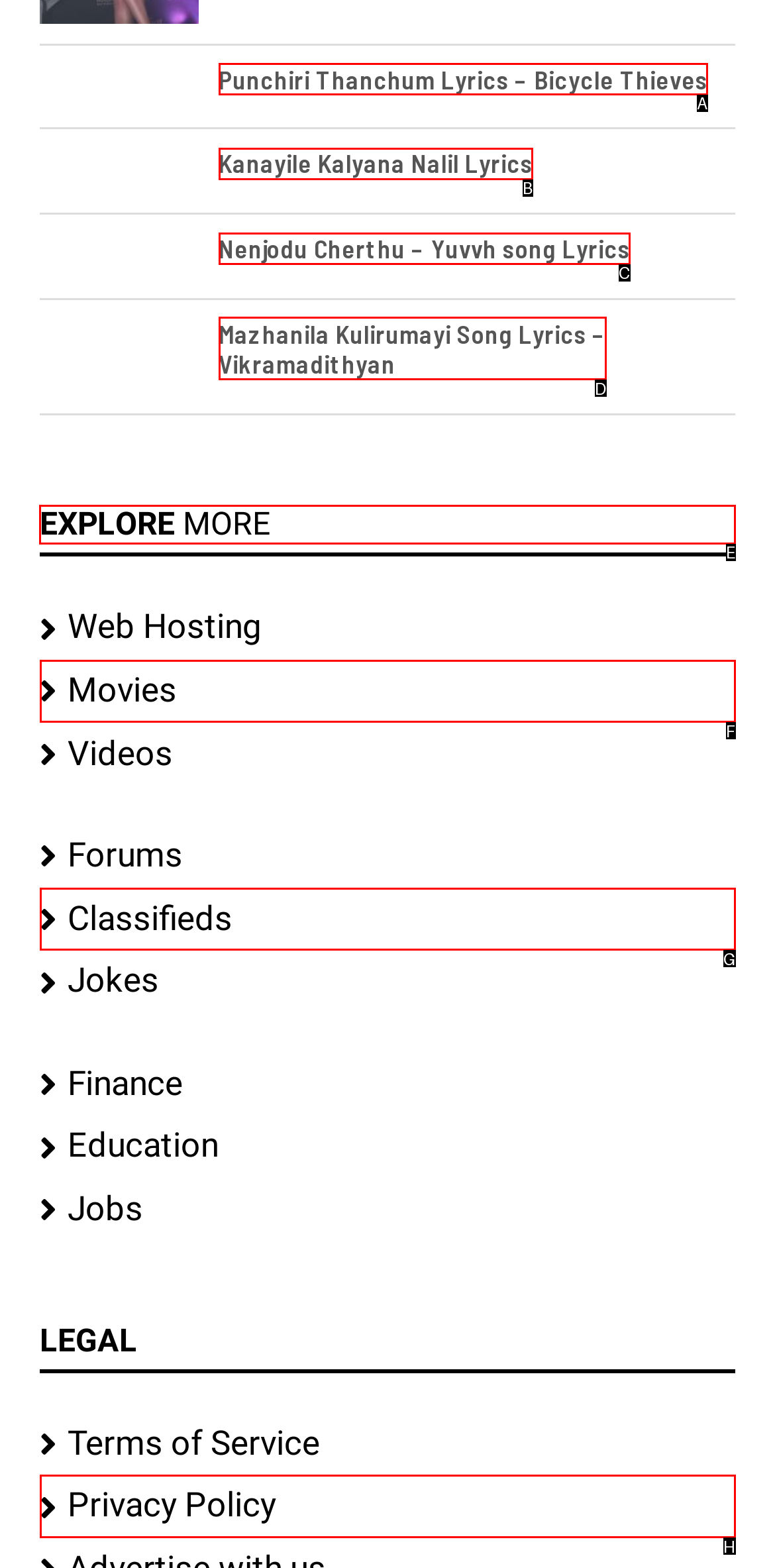Identify the correct HTML element to click for the task: Explore more. Provide the letter of your choice.

E